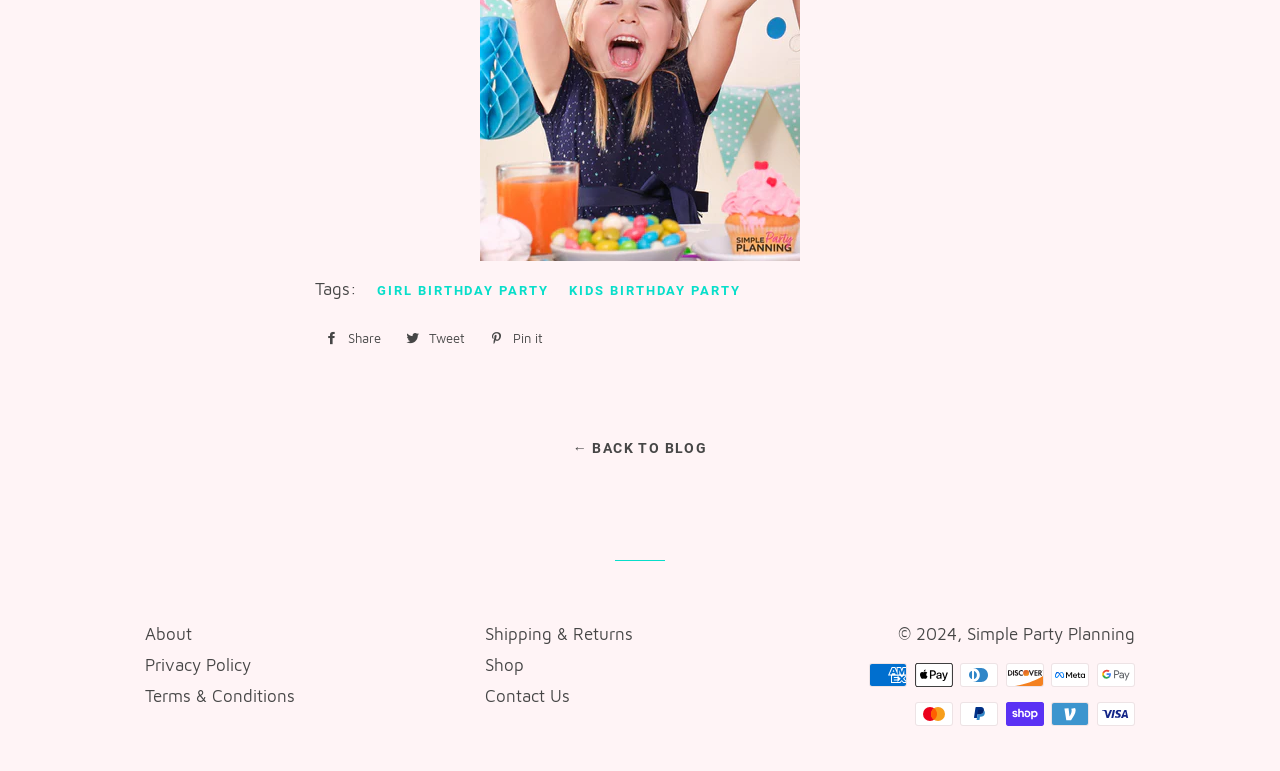Show the bounding box coordinates for the HTML element as described: "Contact Us".

[0.379, 0.889, 0.445, 0.915]